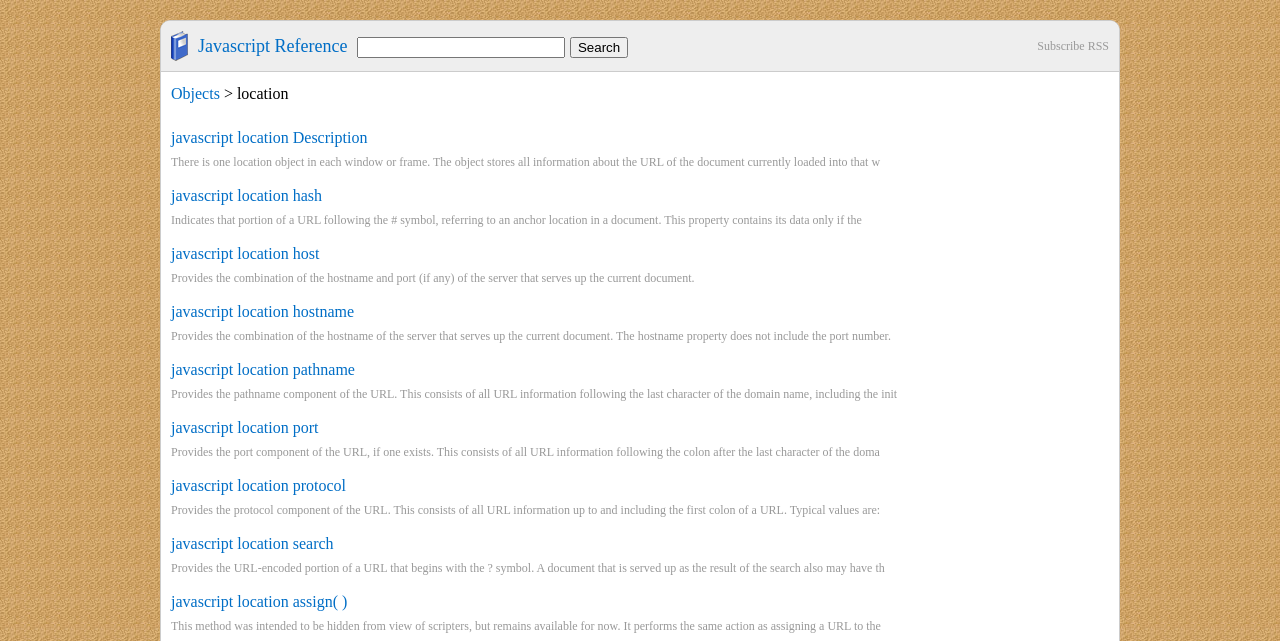Find the bounding box coordinates of the element you need to click on to perform this action: 'Subscribe to RSS'. The coordinates should be represented by four float values between 0 and 1, in the format [left, top, right, bottom].

[0.81, 0.061, 0.866, 0.083]